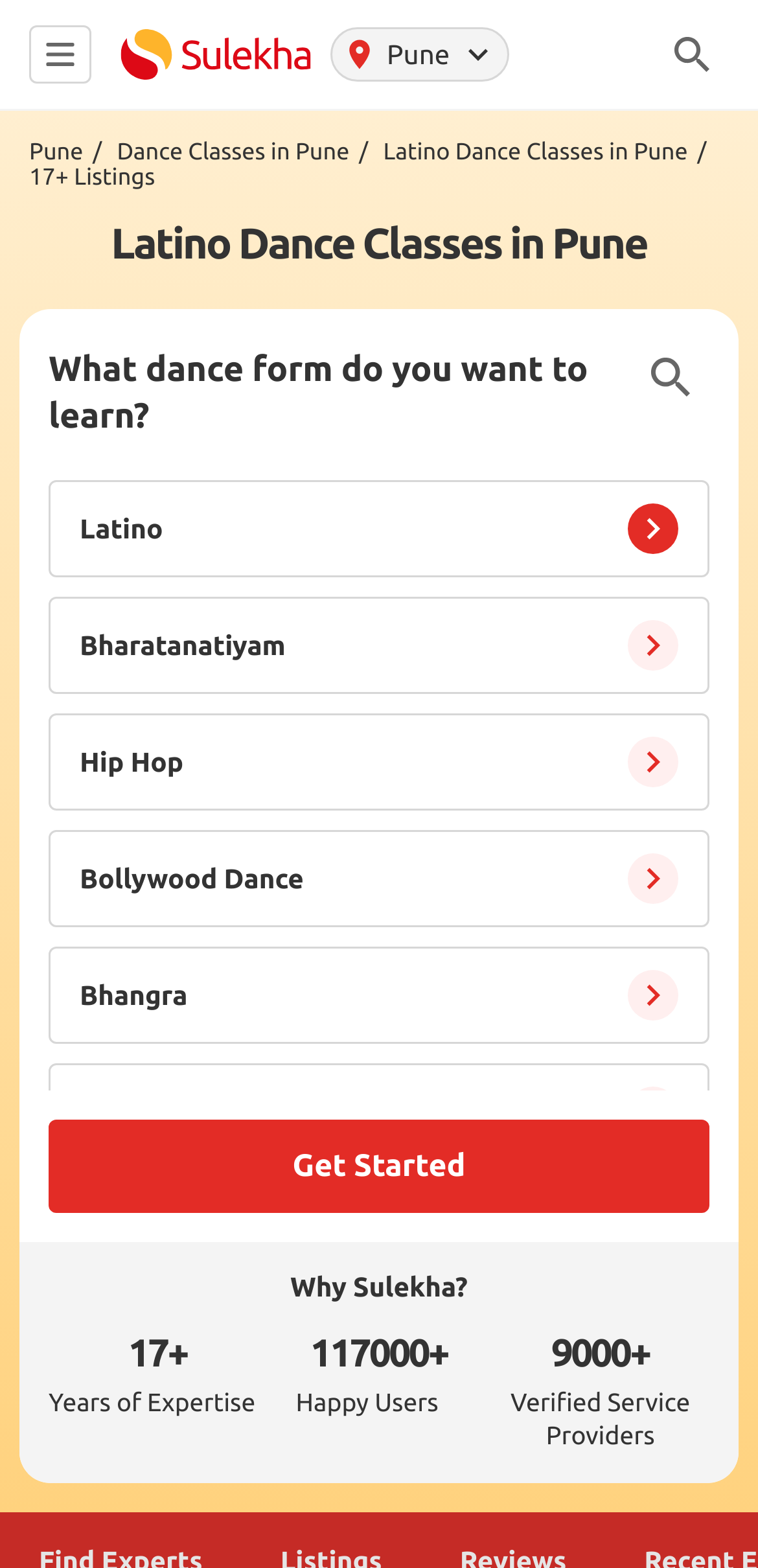Locate the bounding box coordinates of the UI element described by: "Get Started". Provide the coordinates as four float numbers between 0 and 1, formatted as [left, top, right, bottom].

[0.064, 0.714, 0.936, 0.774]